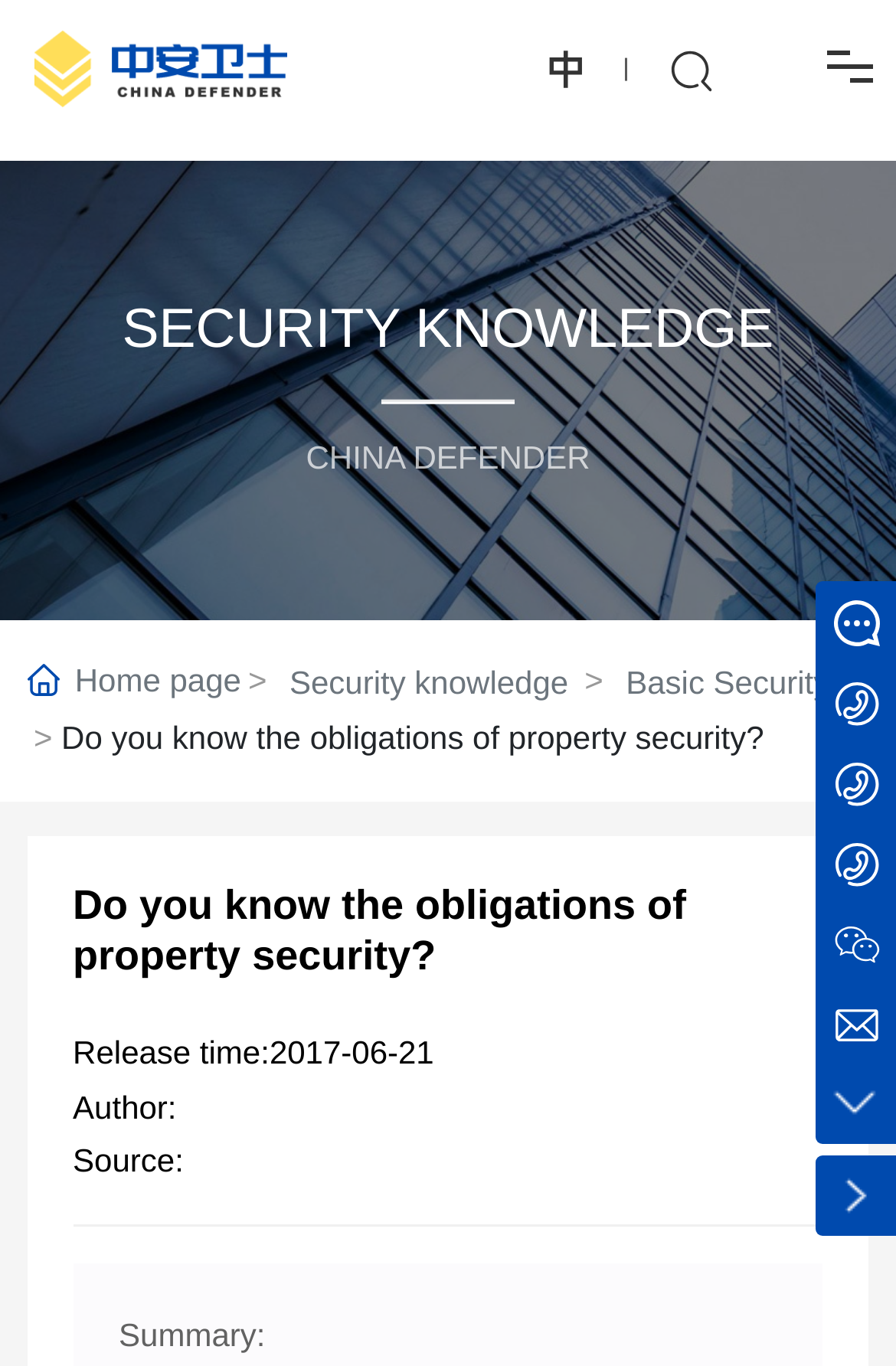Find and provide the bounding box coordinates for the UI element described here: "Tel". The coordinates should be given as four float numbers between 0 and 1: [left, top, right, bottom].

[0.91, 0.602, 1.0, 0.661]